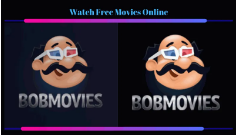Use a single word or phrase to answer this question: 
How many colors are used in the background?

Two